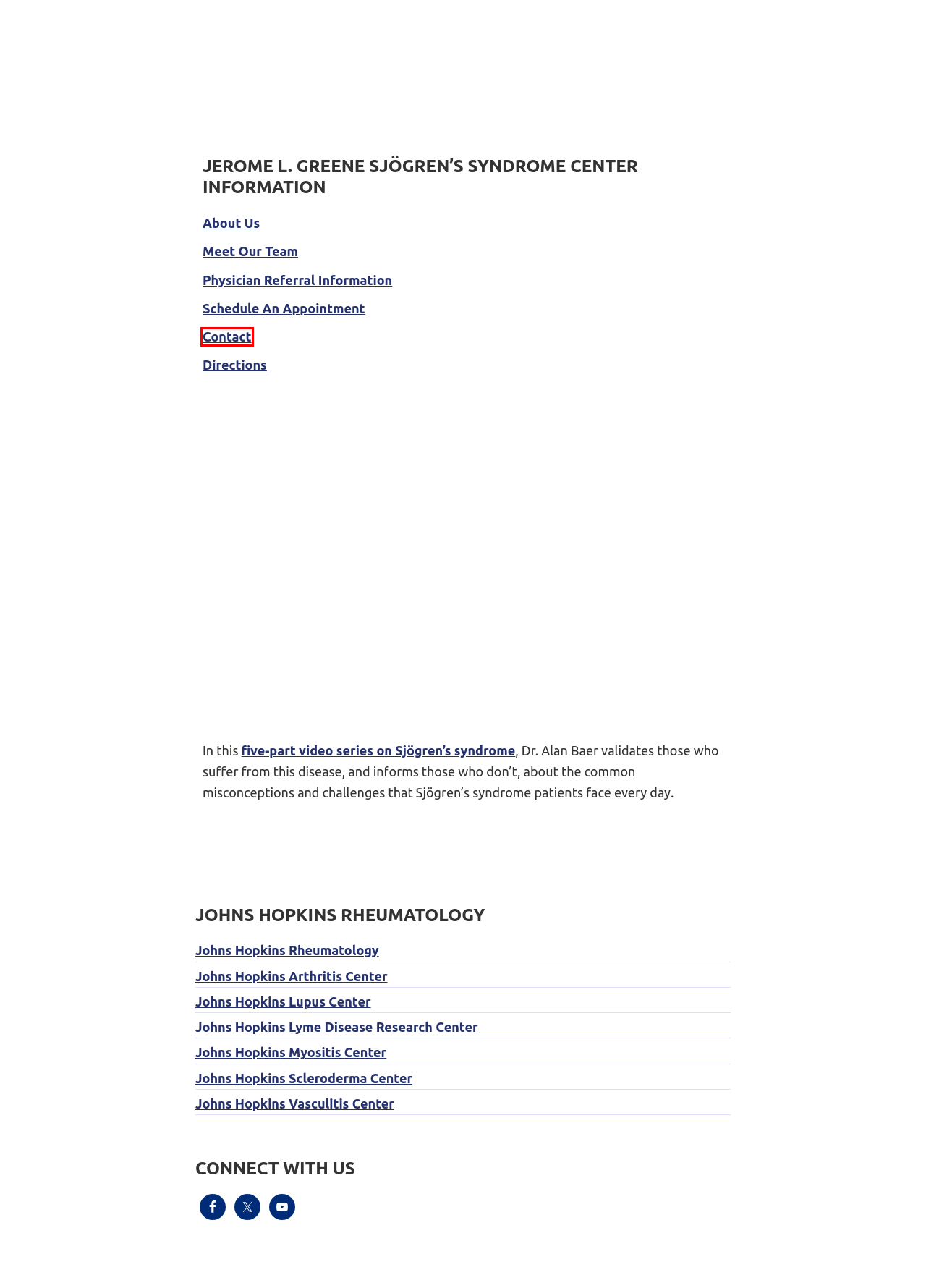Examine the screenshot of a webpage with a red bounding box around a UI element. Your task is to identify the webpage description that best corresponds to the new webpage after clicking the specified element. The given options are:
A. Johns Hopkins Lyme Disease Research Center
B. About the Jerome L. Greene Sjögren’s Syndrome Center : Johns Hopkins Sjögren’s Center
C. Contact : Johns Hopkins Sjögren’s Center
D. Johns Hopkins Vasculitis Center
E. Sjögren’s Syndrome Disease Education Series : Johns Hopkins Sjögren’s Center
F. Directions : Johns Hopkins Sjögren’s Center
G. Schedule An Appointment : Johns Hopkins Sjögren’s Center
H. About The Center : Johns Hopkins Scleroderma Center

C